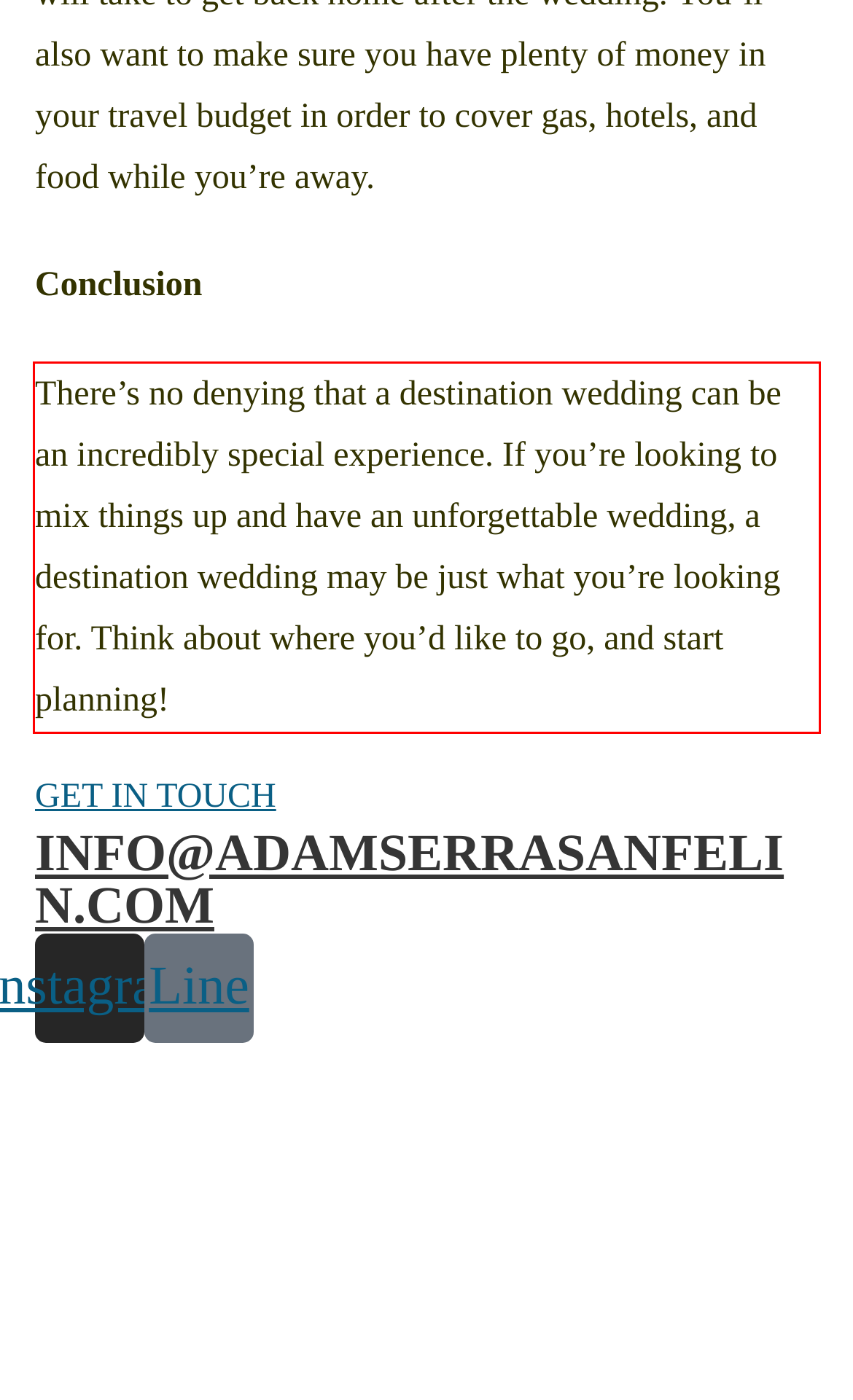Review the webpage screenshot provided, and perform OCR to extract the text from the red bounding box.

There’s no denying that a destination wedding can be an incredibly special experience. If you’re looking to mix things up and have an unforgettable wedding, a destination wedding may be just what you’re looking for. Think about where you’d like to go, and start planning!